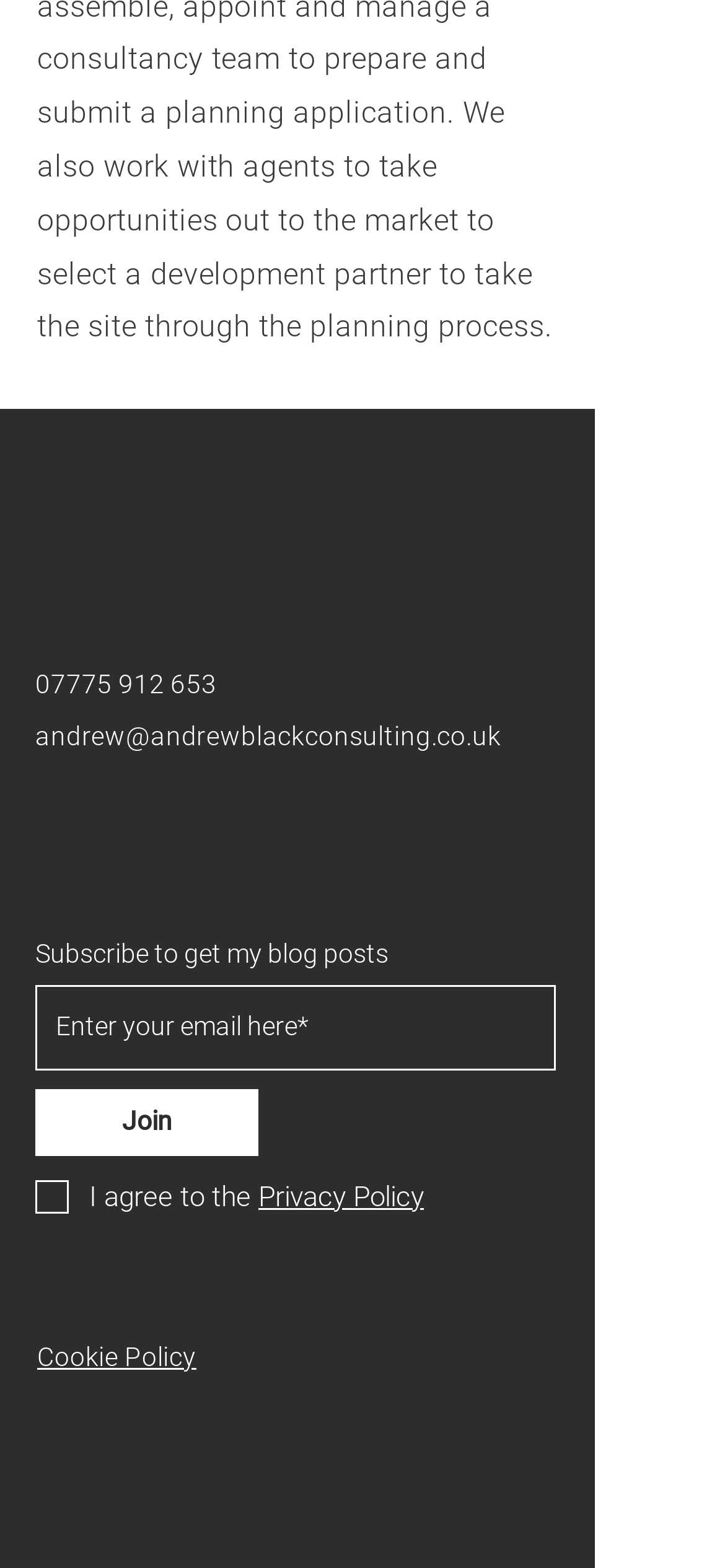Identify the bounding box of the UI element that matches this description: "aria-label="White Twitter Icon"".

[0.177, 0.517, 0.267, 0.558]